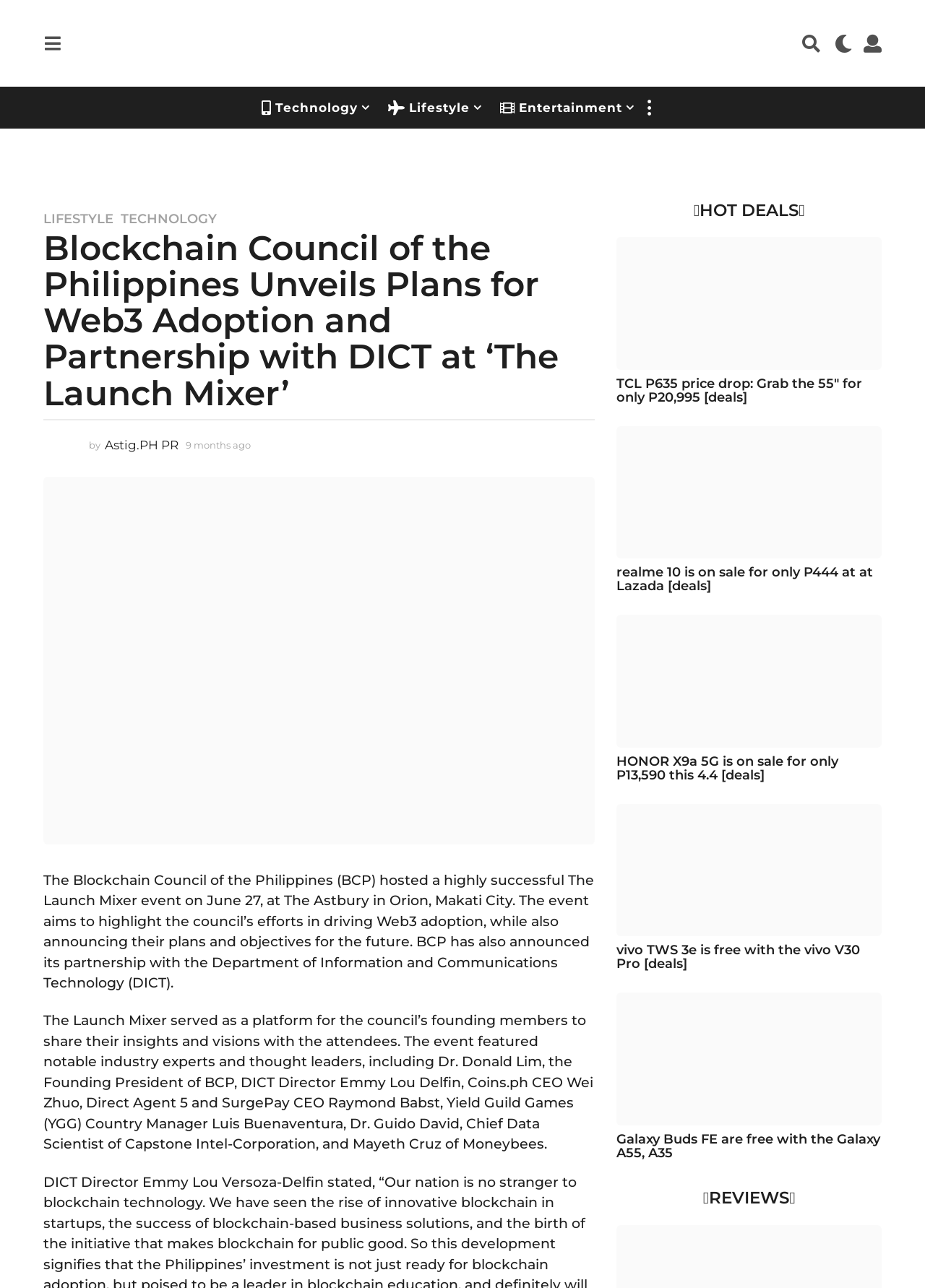Based on the element description "alt="Astig.PH PR"", predict the bounding box coordinates of the UI element.

[0.047, 0.332, 0.084, 0.359]